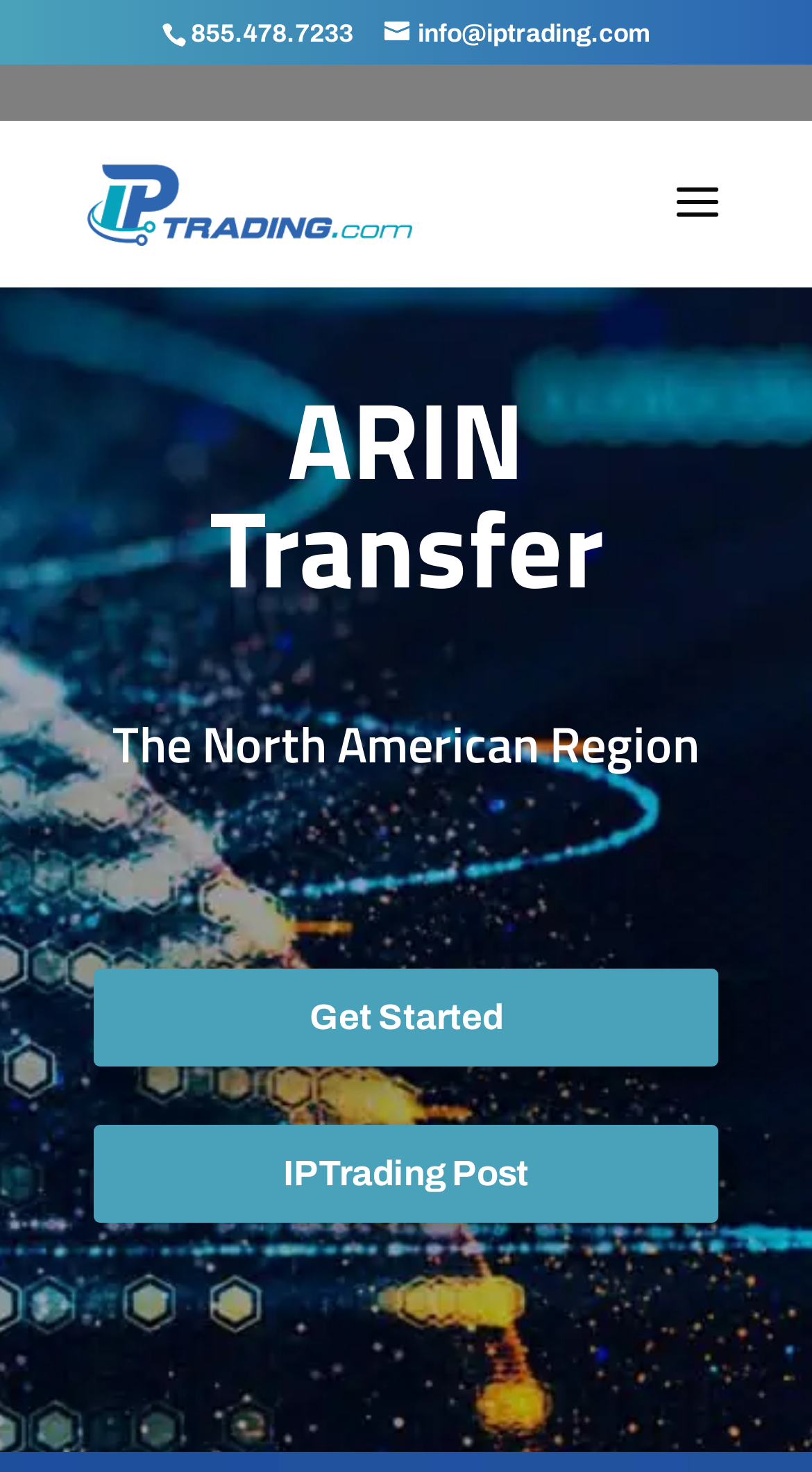What is the email address on the webpage?
Look at the image and respond with a one-word or short phrase answer.

info@iptrading.com